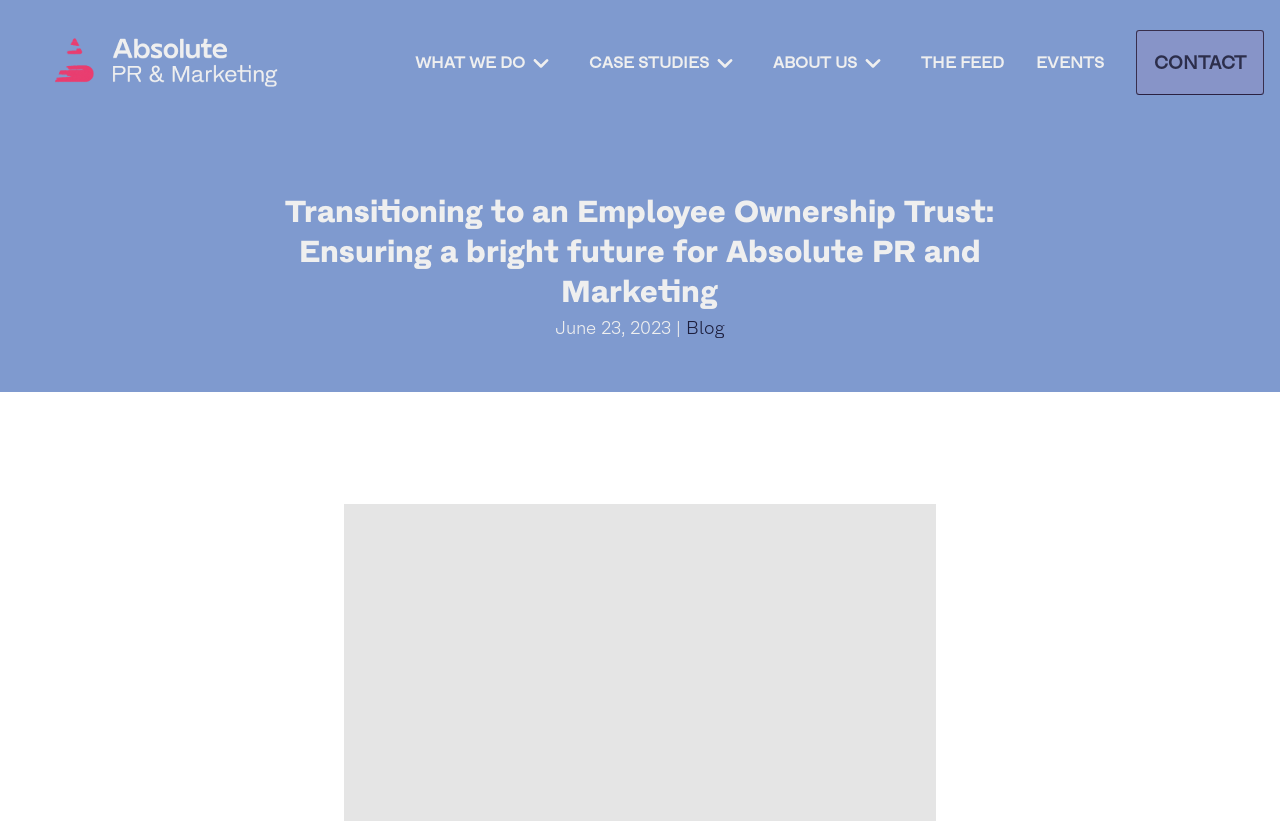Identify and provide the bounding box coordinates of the UI element described: "What We Do". The coordinates should be formatted as [left, top, right, bottom], with each number being a float between 0 and 1.

[0.287, 0.037, 0.423, 0.115]